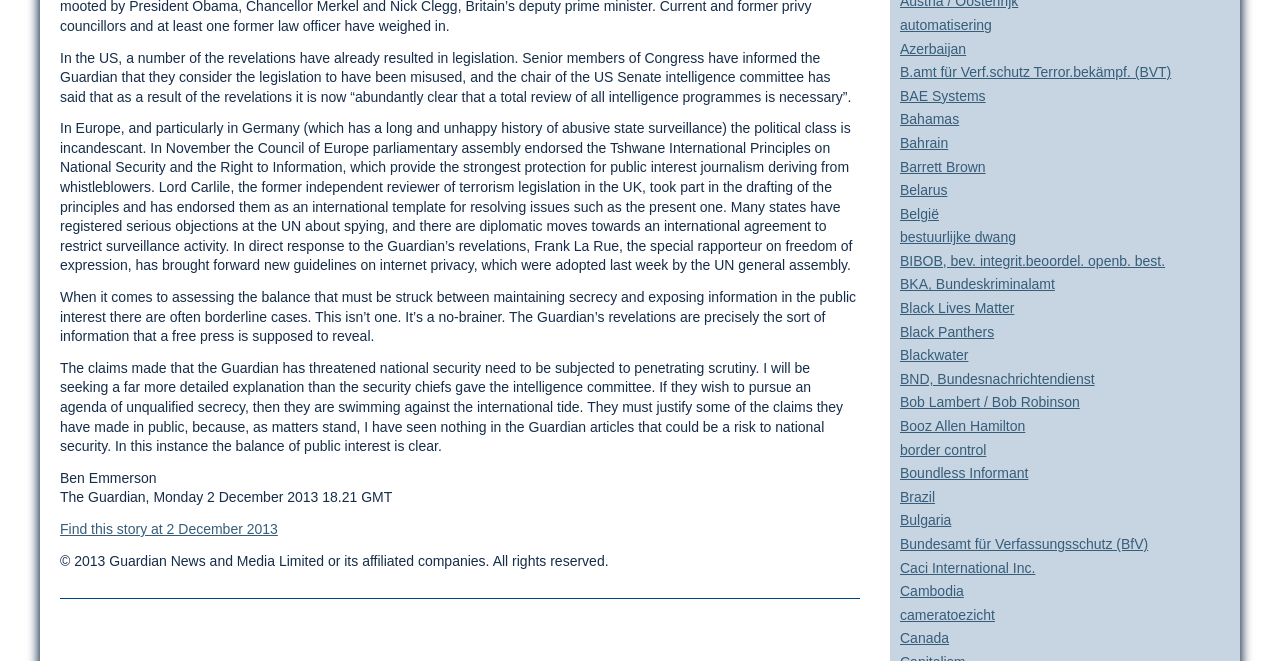Specify the bounding box coordinates for the region that must be clicked to perform the given instruction: "Click on the link 'Find this story at 2 December 2013'".

[0.047, 0.788, 0.217, 0.812]